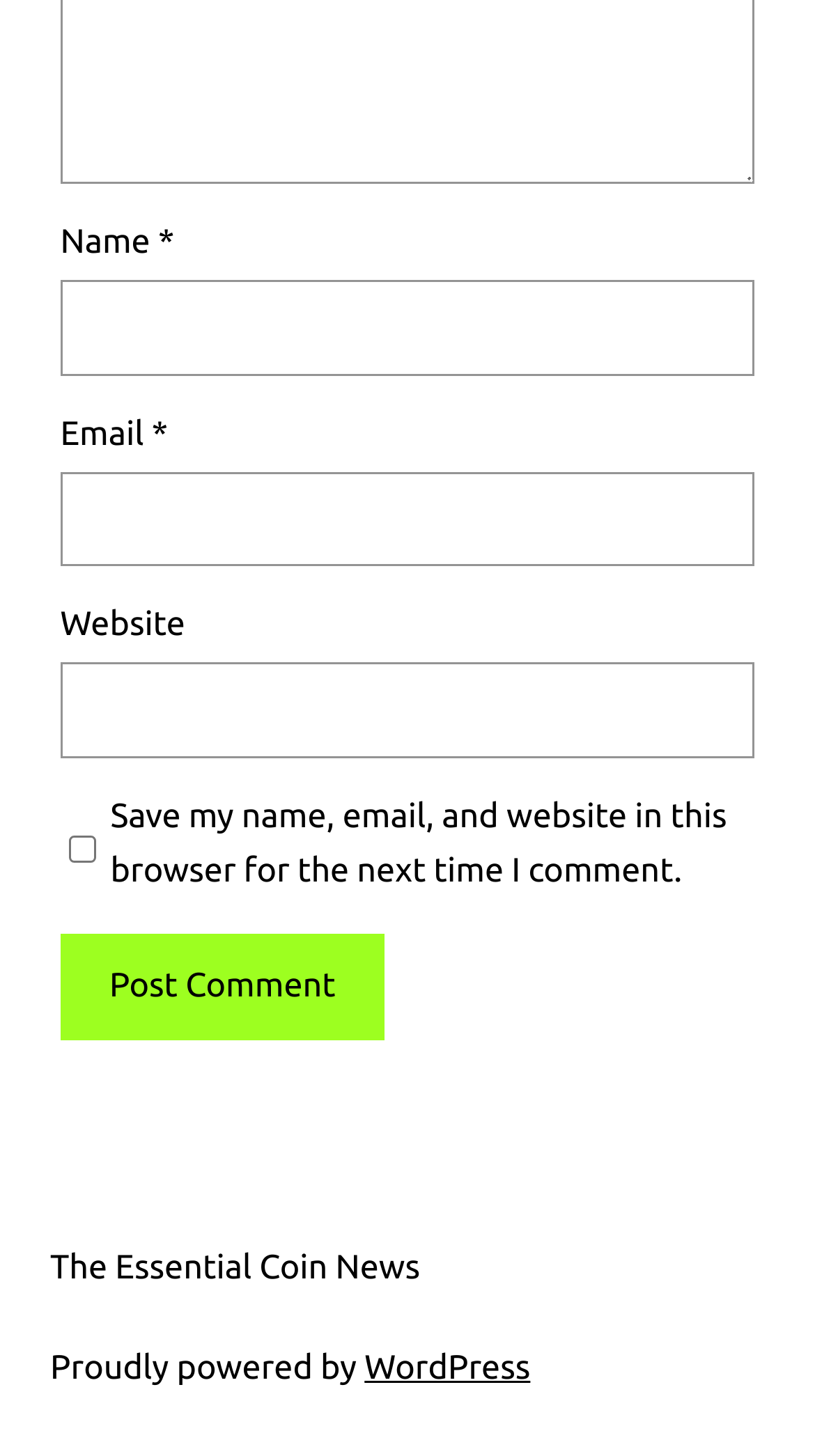Provide the bounding box coordinates of the HTML element this sentence describes: "Criminal Attorney". The bounding box coordinates consist of four float numbers between 0 and 1, i.e., [left, top, right, bottom].

None